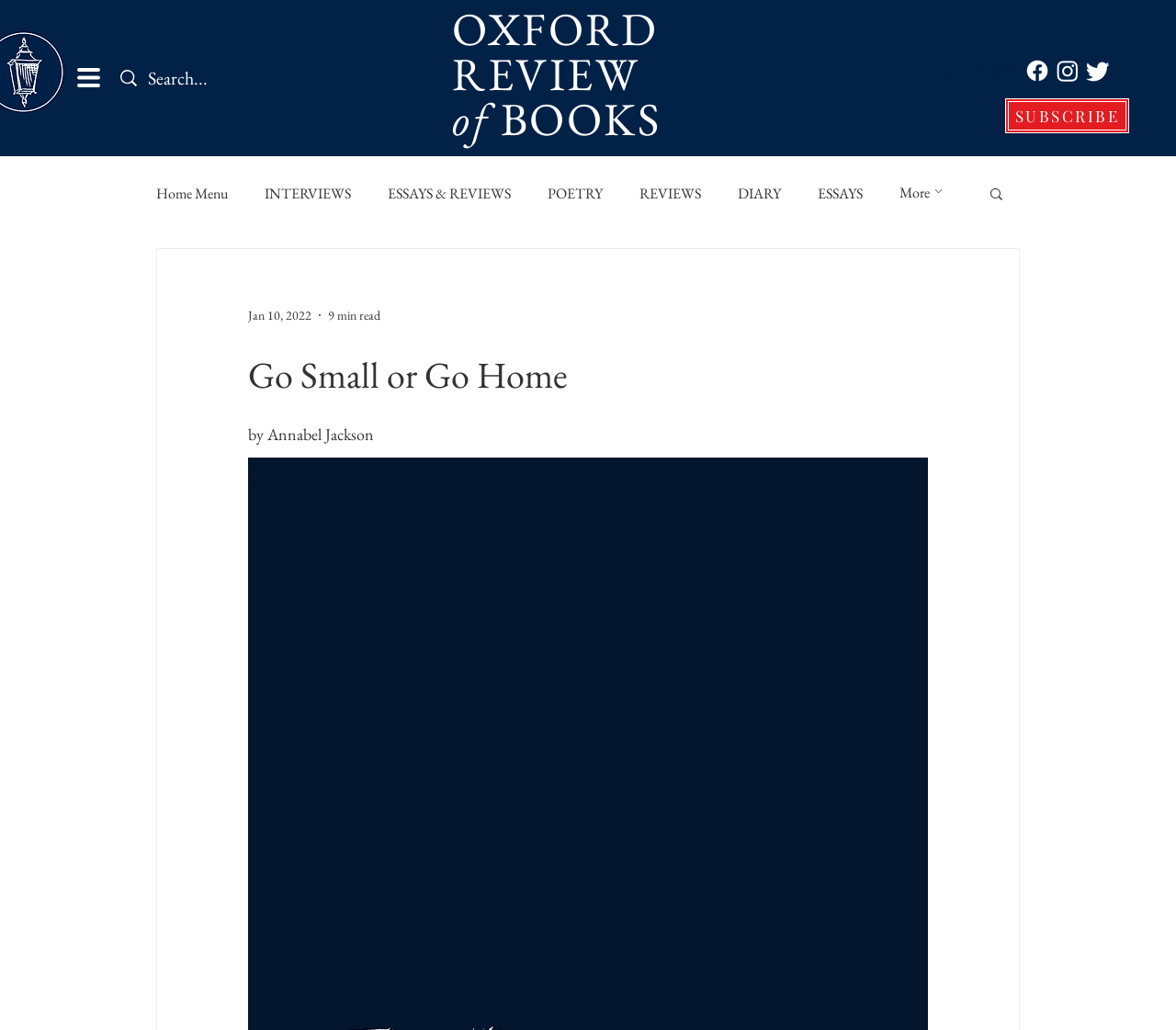Determine the bounding box for the UI element described here: "ESSAYS".

[0.695, 0.178, 0.734, 0.197]